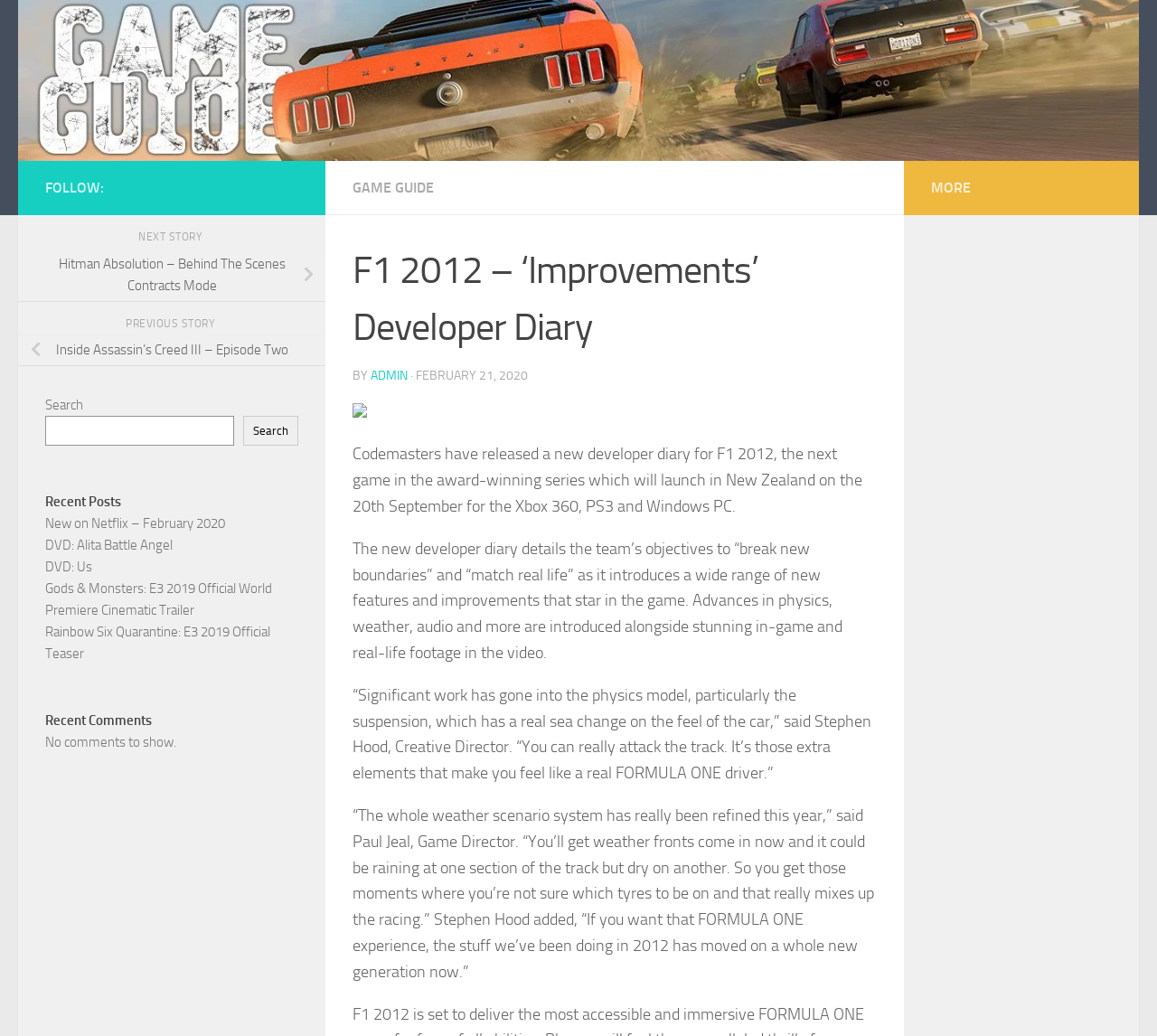Pinpoint the bounding box coordinates of the clickable element to carry out the following instruction: "Click on the 'GAME GUIDE' link."

[0.305, 0.173, 0.375, 0.189]